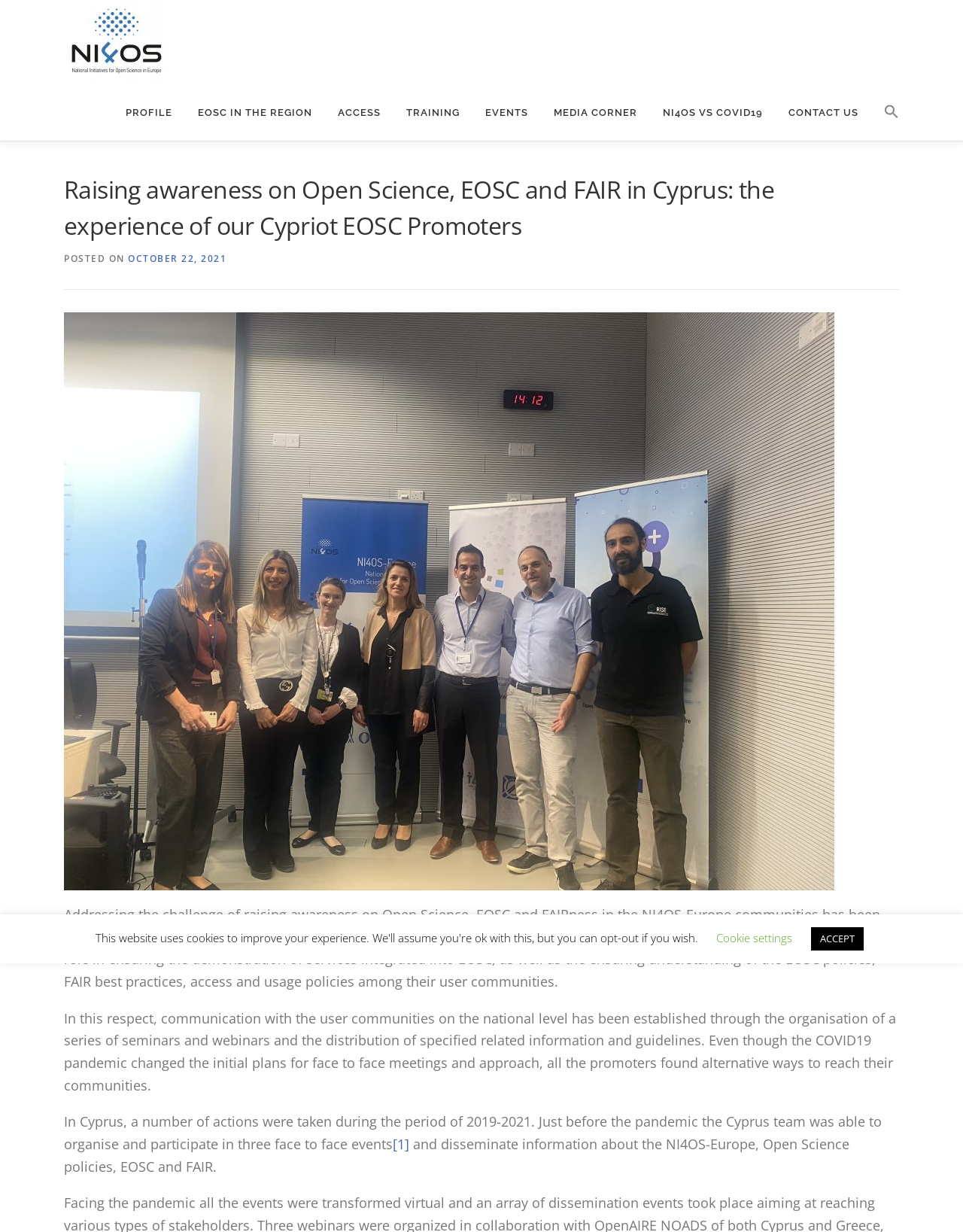Give a full account of the webpage's elements and their arrangement.

The webpage is about raising awareness on Open Science, EOSC, and FAIR in Cyprus, specifically the experience of the Cypriot EOSC Promoters in the NI4OS-Europe project. 

At the top, there is a logo of NI4OS-Europe, accompanied by a link to the organization's profile. Next to it, there are several links to different sections of the website, including PROFILE, EOSC IN THE REGION, ACCESS, TRAINING, EVENTS, MEDIA CORNER, NI4OS VS COVID19, and CONTACT US. 

On the right side of the top section, there is a search icon link with a search image. 

Below the top section, there is a header with the title of the webpage, "Raising awareness on Open Science, EOSC and FAIR in Cyprus: the experience of our Cypriot EOSC Promoters". The title is followed by the posting date, October 22, 2021. 

The main content of the webpage is divided into three paragraphs. The first paragraph explains the importance of raising awareness on Open Science, EOSC, and FAIRness in the NI4OS-Europe communities. The second paragraph describes the actions taken by the EOSC promoters to communicate with their user communities, including organizing seminars and webinars and distributing information and guidelines. The third paragraph specifically talks about the actions taken in Cyprus during the period of 2019-2021, including organizing face-to-face events and disseminating information about NI4OS-Europe, Open Science policies, EOSC, and FAIR. 

There is a link to a reference at the end of the third paragraph. 

At the bottom of the webpage, there are two buttons, "Cookie settings" and "ACCEPT", related to cookie settings.